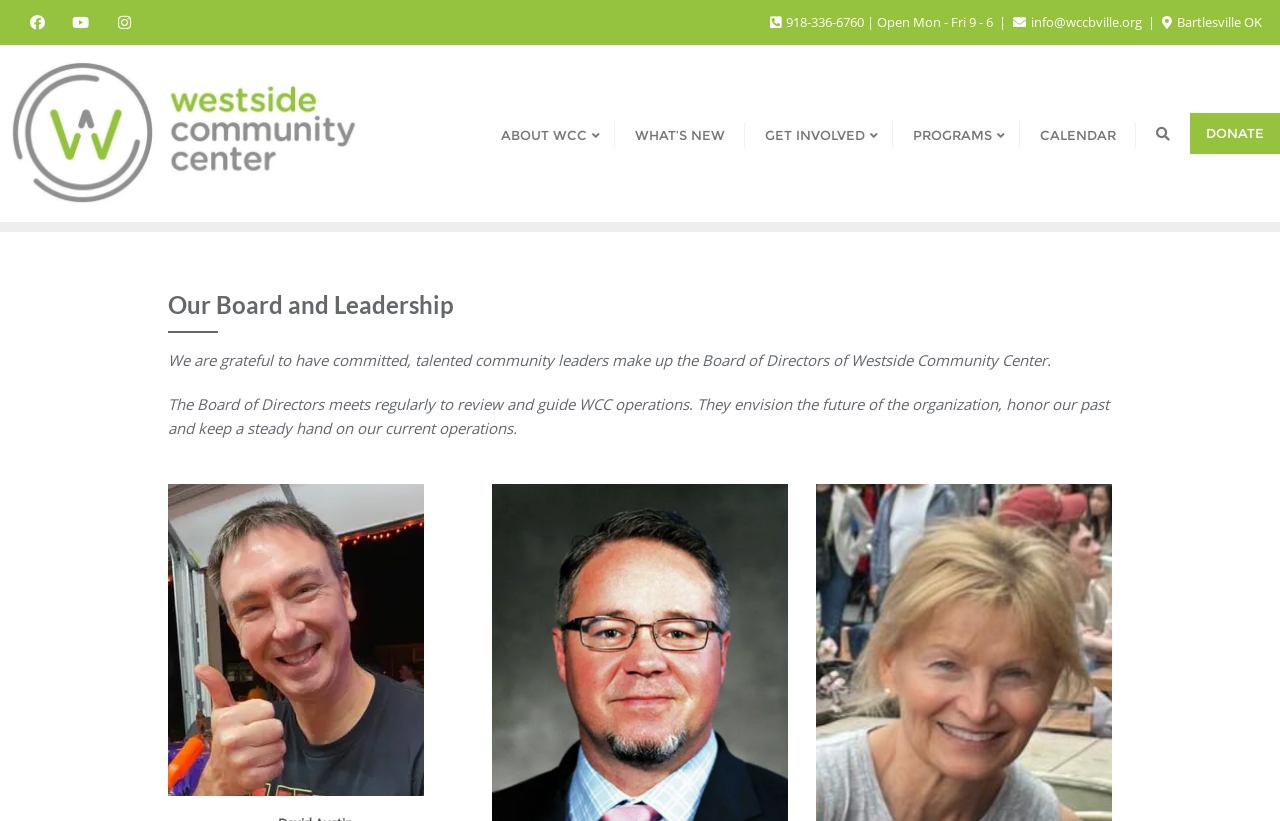Identify the bounding box coordinates of the part that should be clicked to carry out this instruction: "Click the Twitter link".

[0.046, 0.0, 0.08, 0.054]